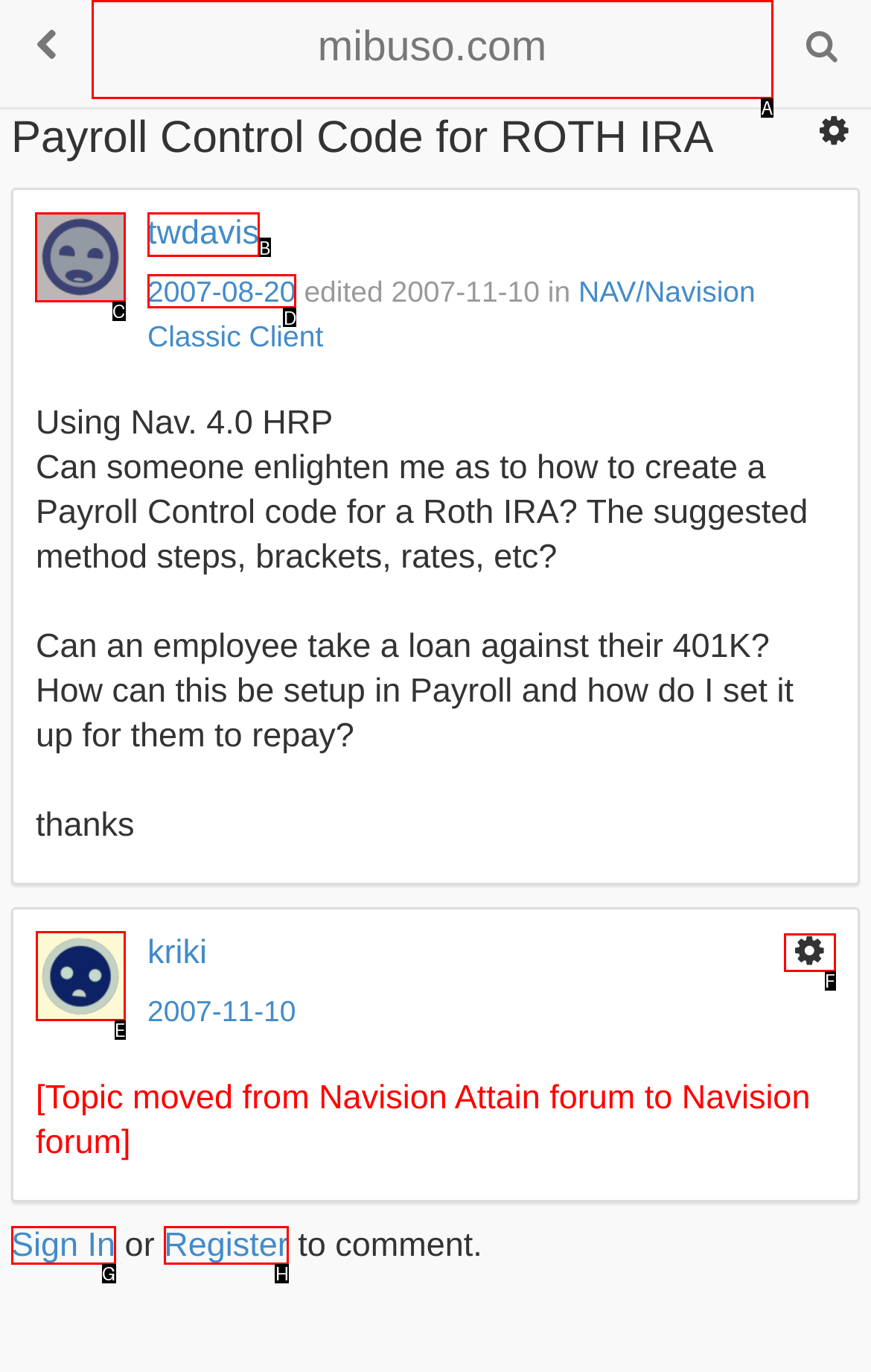To achieve the task: View the user profile of twdavis, indicate the letter of the correct choice from the provided options.

C